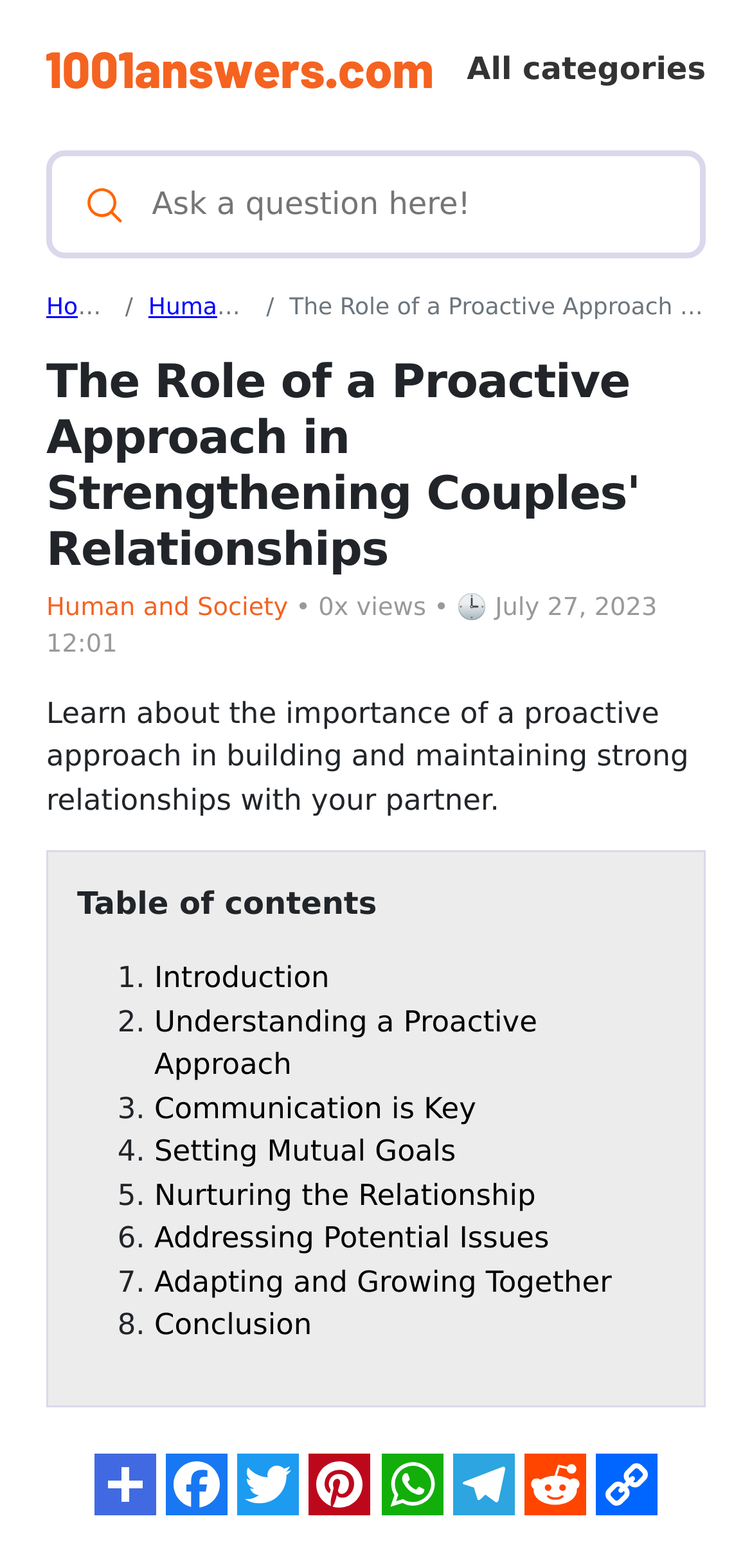How many links are present in the footer section?
Use the information from the image to give a detailed answer to the question.

I counted the number of links in the footer section, which are arranged horizontally and contain images, totaling 8 links.